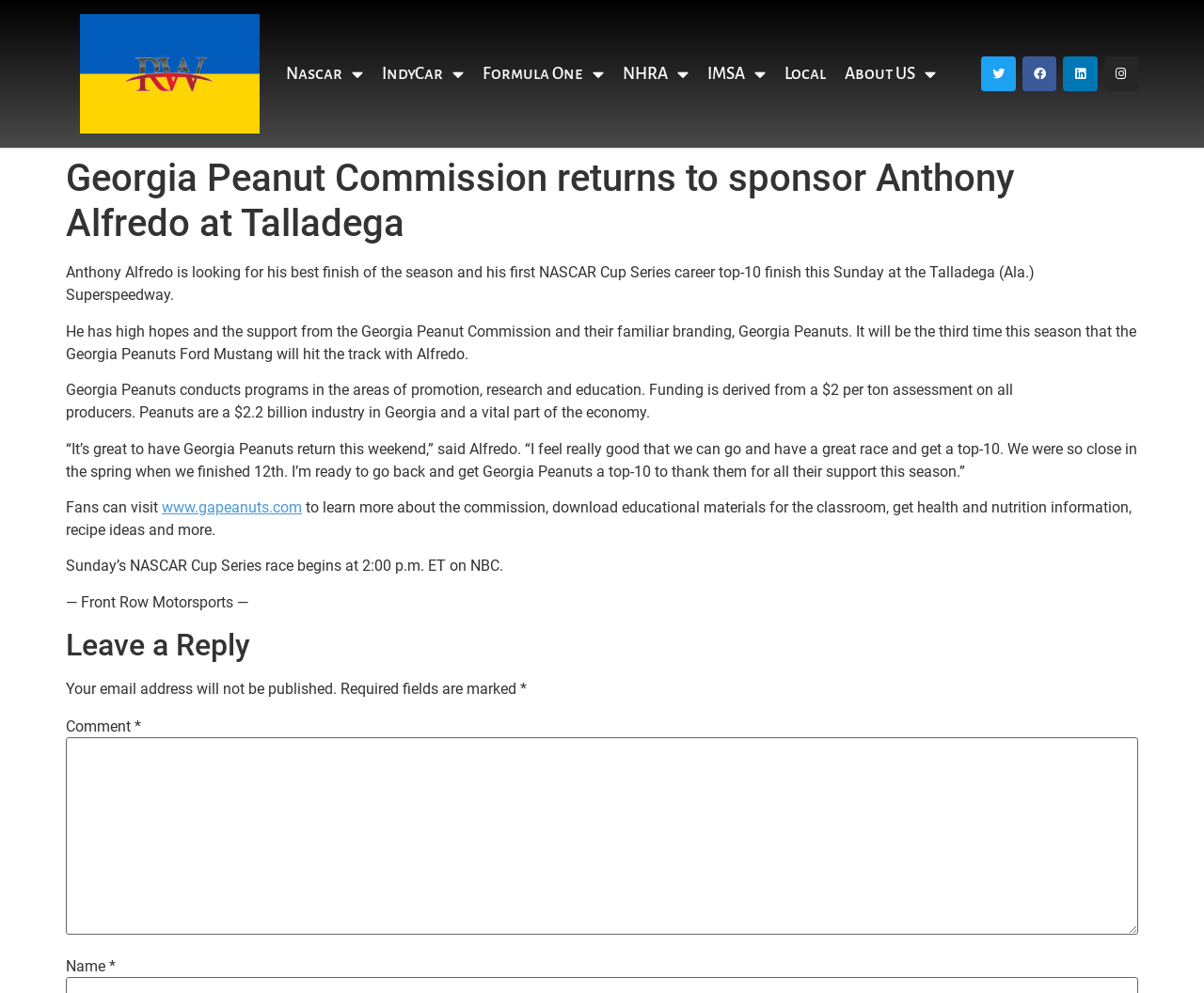Please find the bounding box coordinates of the element that you should click to achieve the following instruction: "Leave a comment". The coordinates should be presented as four float numbers between 0 and 1: [left, top, right, bottom].

[0.055, 0.742, 0.945, 0.941]